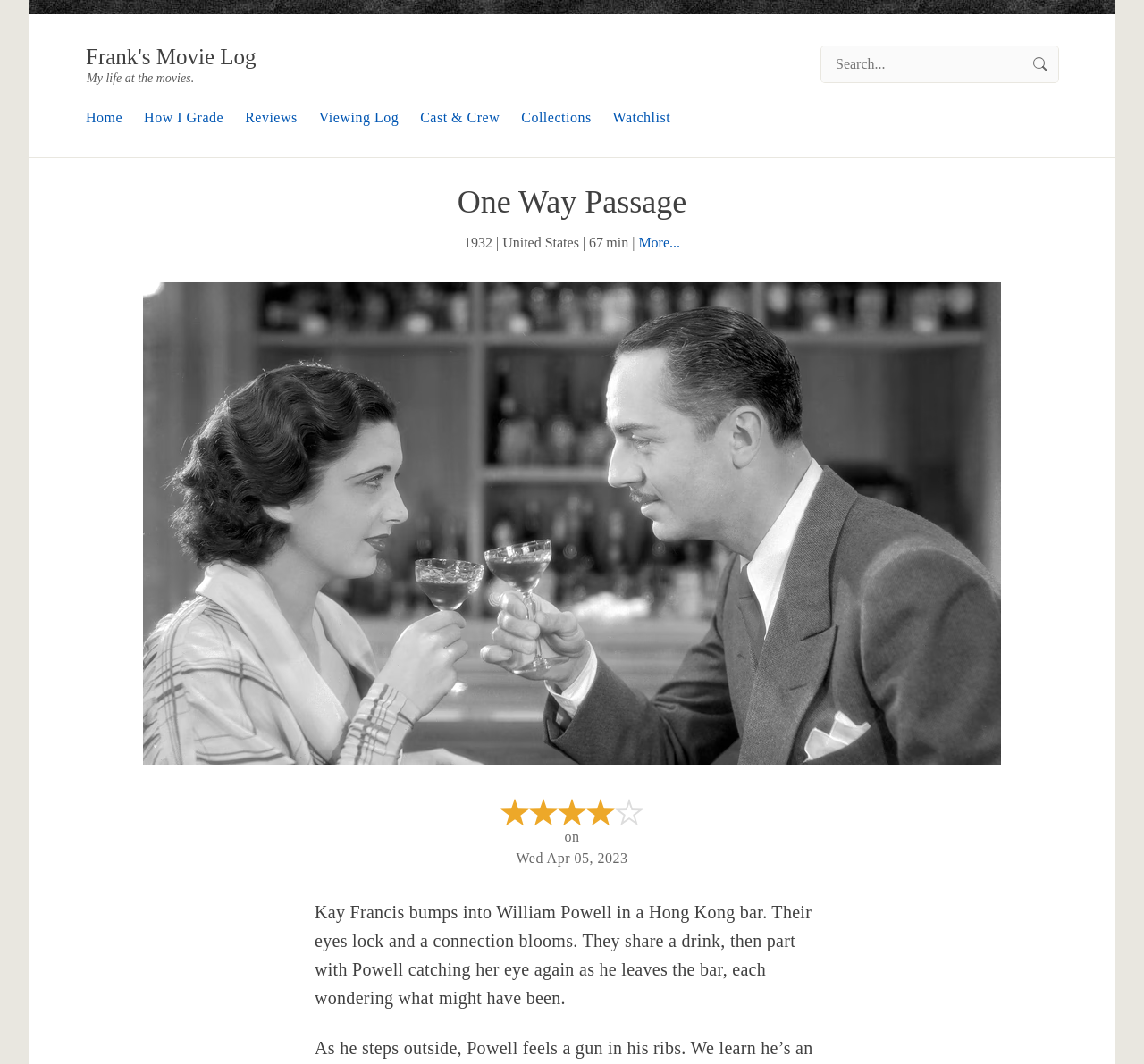Locate the bounding box coordinates of the area that needs to be clicked to fulfill the following instruction: "Go to the home page". The coordinates should be in the format of four float numbers between 0 and 1, namely [left, top, right, bottom].

[0.075, 0.103, 0.107, 0.118]